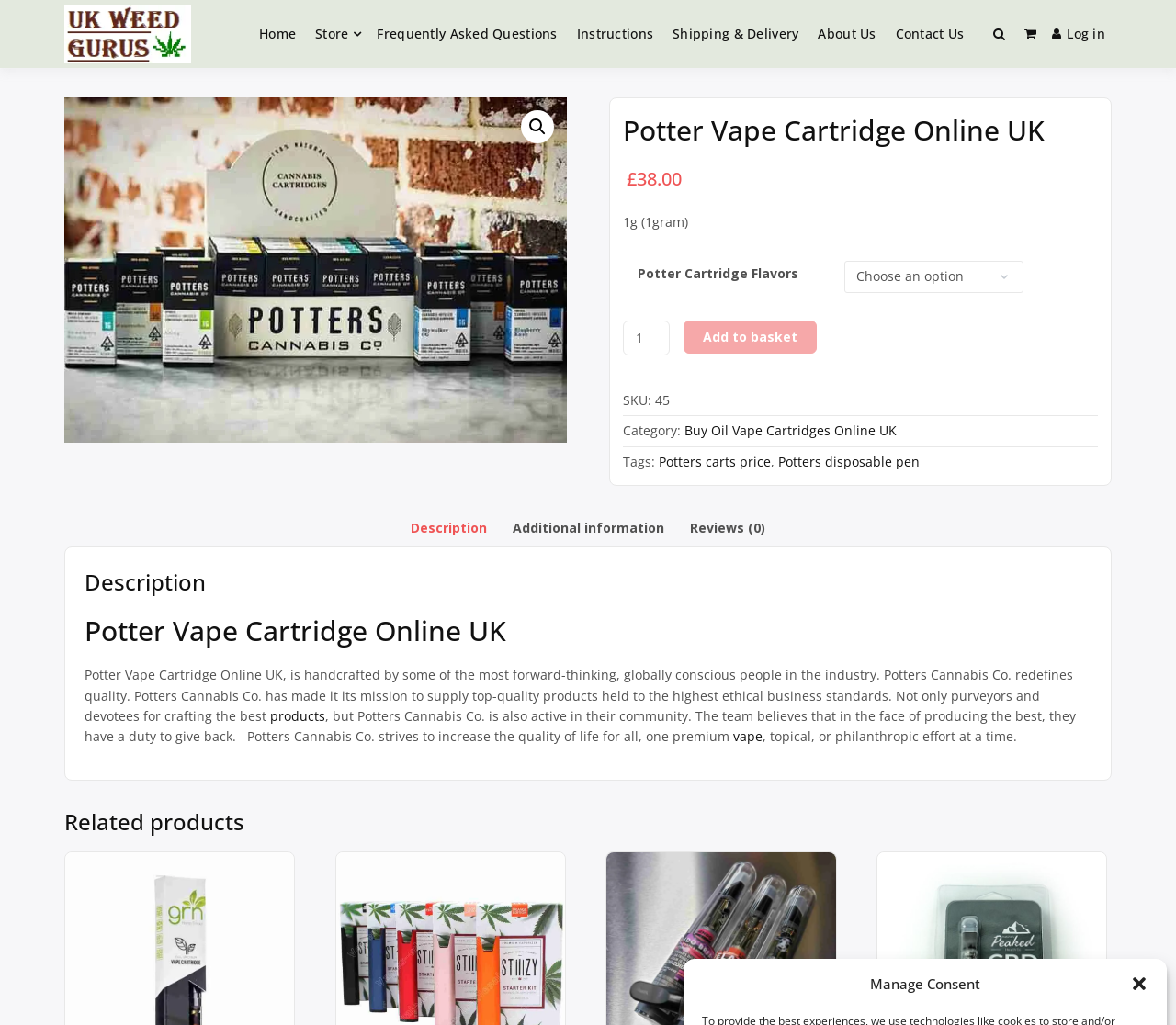Using the element description: "Home", determine the bounding box coordinates for the specified UI element. The coordinates should be four float numbers between 0 and 1, [left, top, right, bottom].

[0.215, 0.004, 0.257, 0.062]